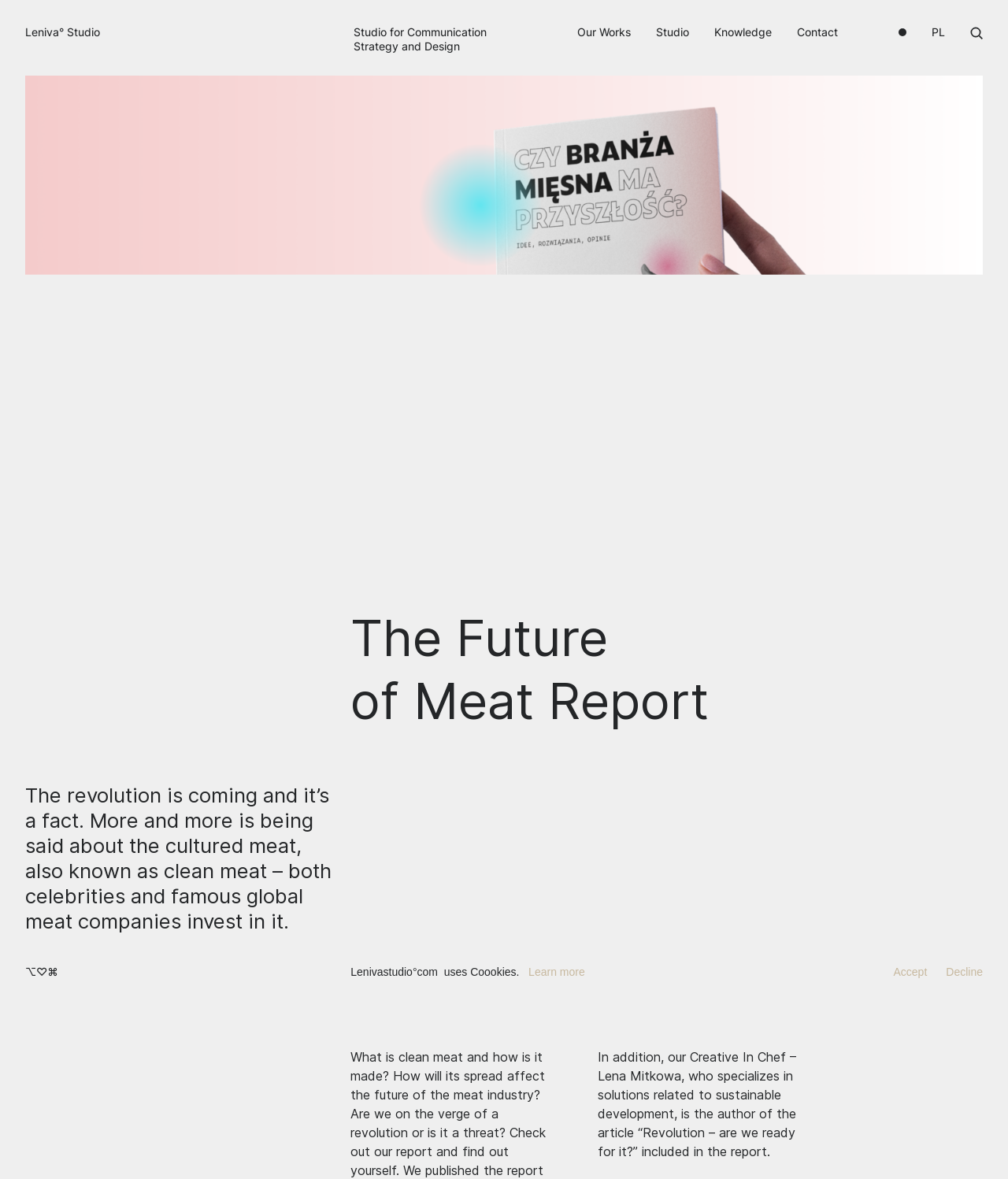Identify the bounding box for the given UI element using the description provided. Coordinates should be in the format (top-left x, top-left y, bottom-right x, bottom-right y) and must be between 0 and 1. Here is the description: Knowledge

[0.709, 0.021, 0.766, 0.033]